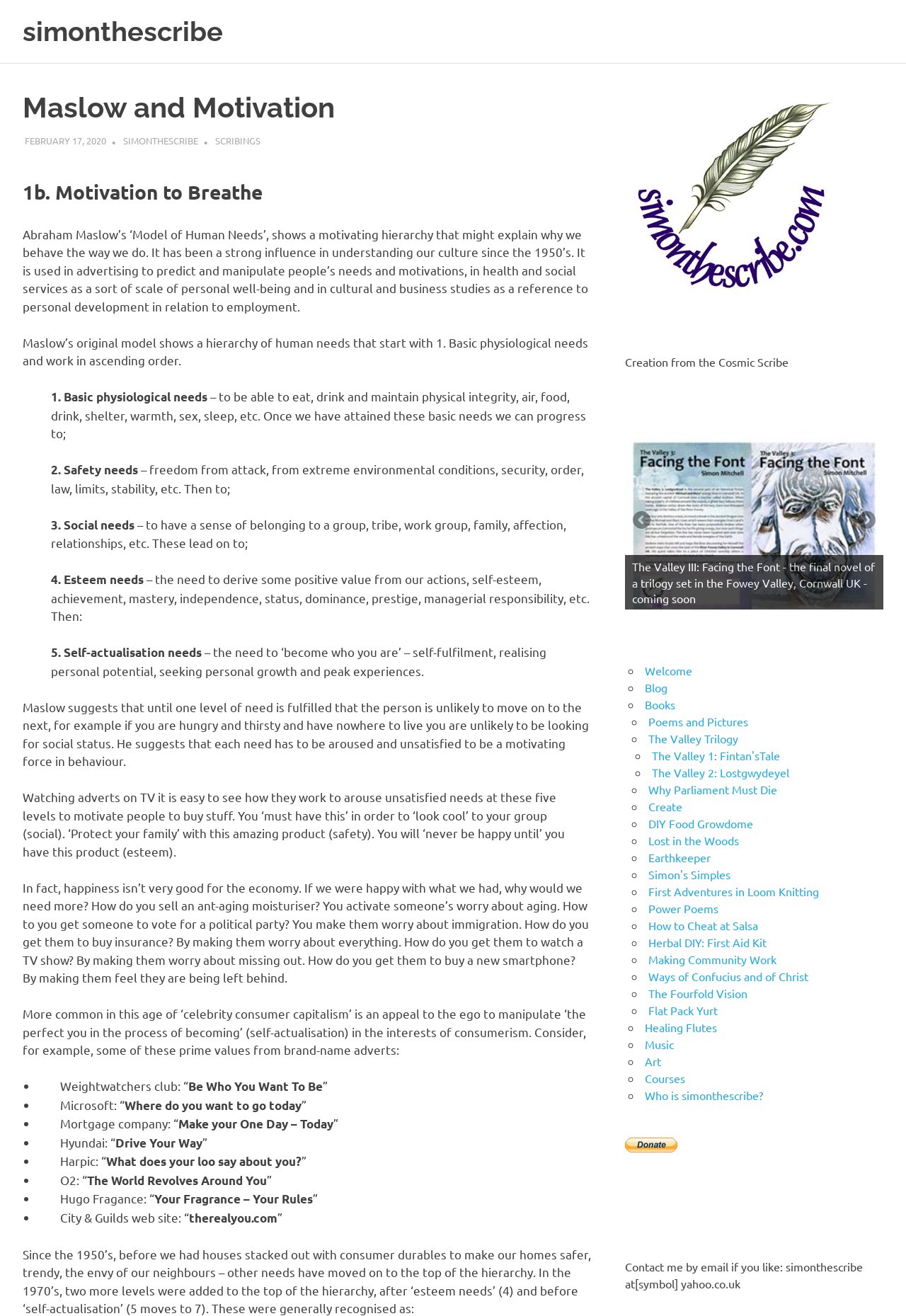Please identify the coordinates of the bounding box for the clickable region that will accomplish this instruction: "Click the 'SIMONTHESCRIBE' link".

[0.136, 0.102, 0.218, 0.111]